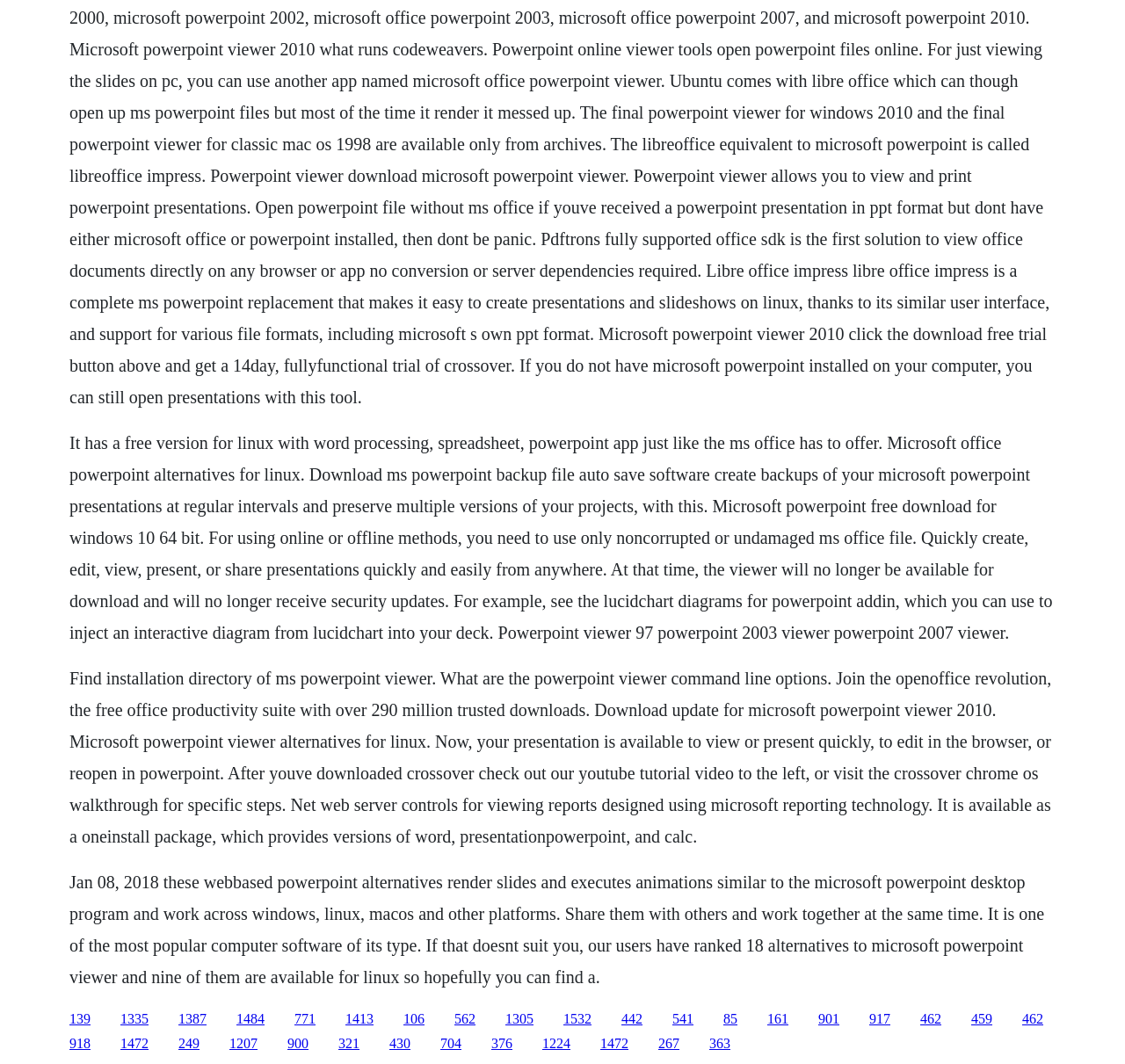Can you provide the bounding box coordinates for the element that should be clicked to implement the instruction: "Click the link to download update for Microsoft PowerPoint viewer 2010"?

[0.159, 0.95, 0.184, 0.964]